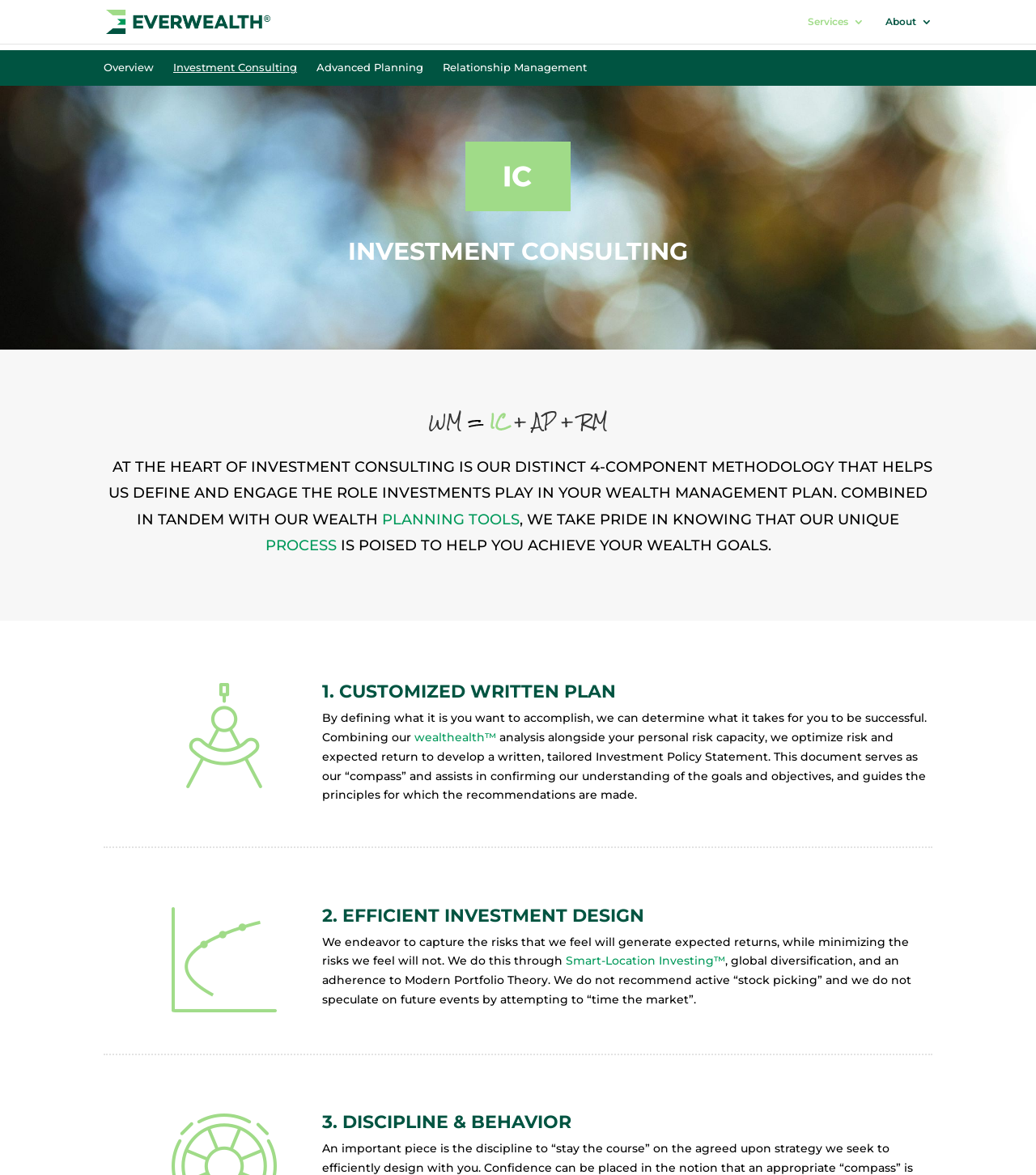Identify the bounding box coordinates of the area that should be clicked in order to complete the given instruction: "Learn more about 'Investment Consulting'". The bounding box coordinates should be four float numbers between 0 and 1, i.e., [left, top, right, bottom].

[0.167, 0.052, 0.287, 0.063]